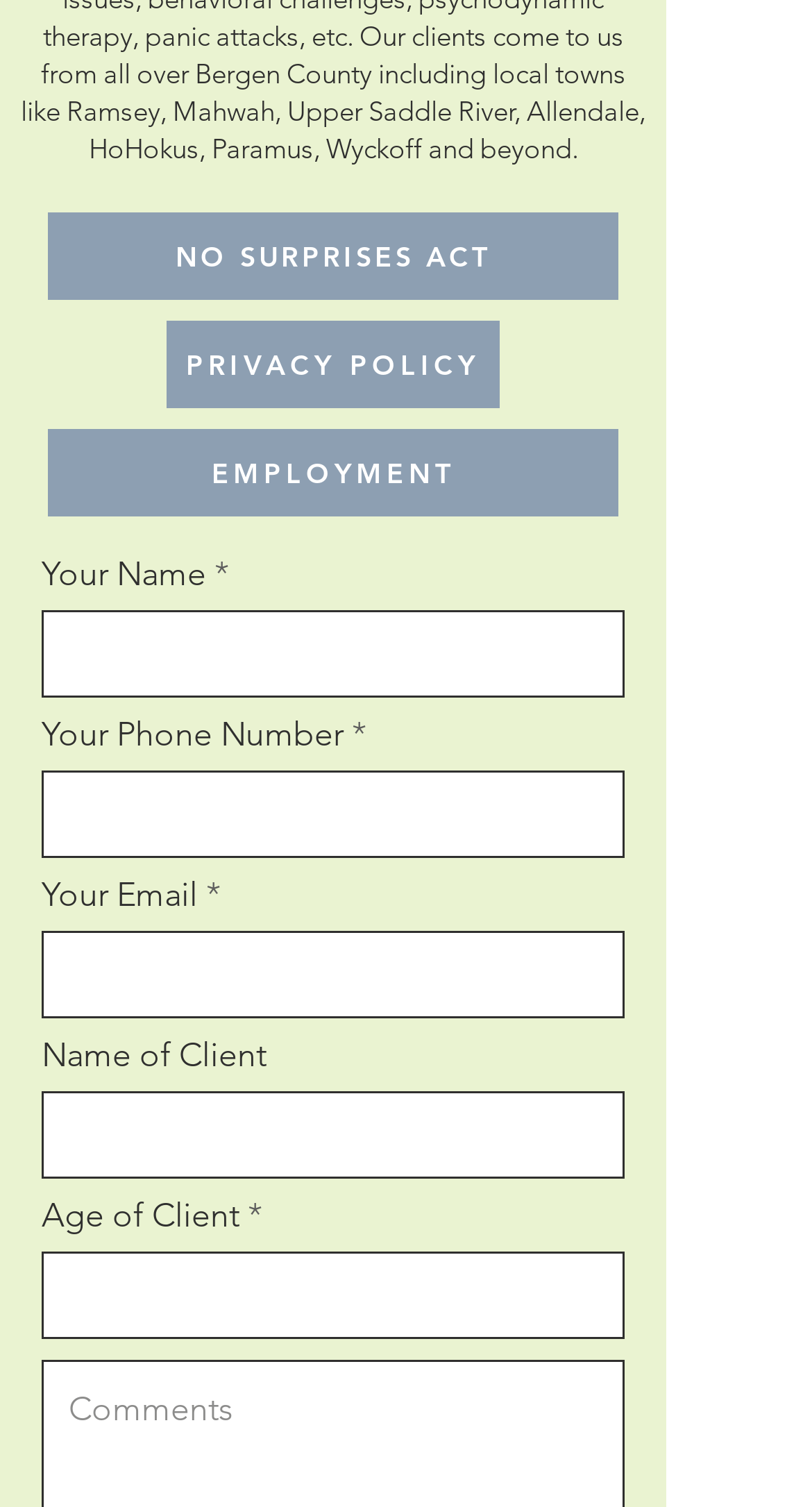Please find the bounding box coordinates of the section that needs to be clicked to achieve this instruction: "input your phone number".

[0.051, 0.511, 0.769, 0.569]